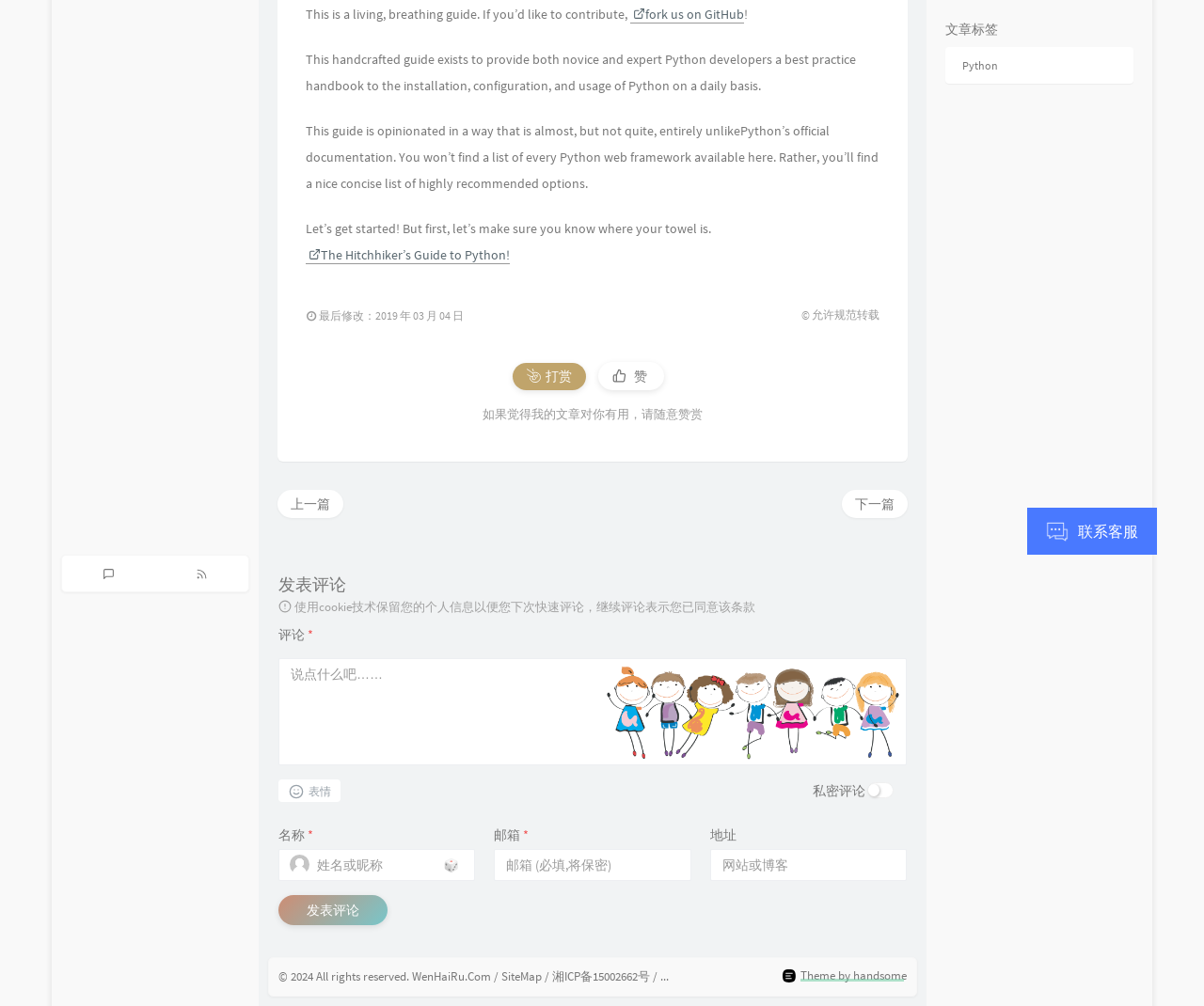Find the bounding box coordinates for the element described here: "联系客服 客服已回复".

[0.853, 0.505, 0.961, 0.551]